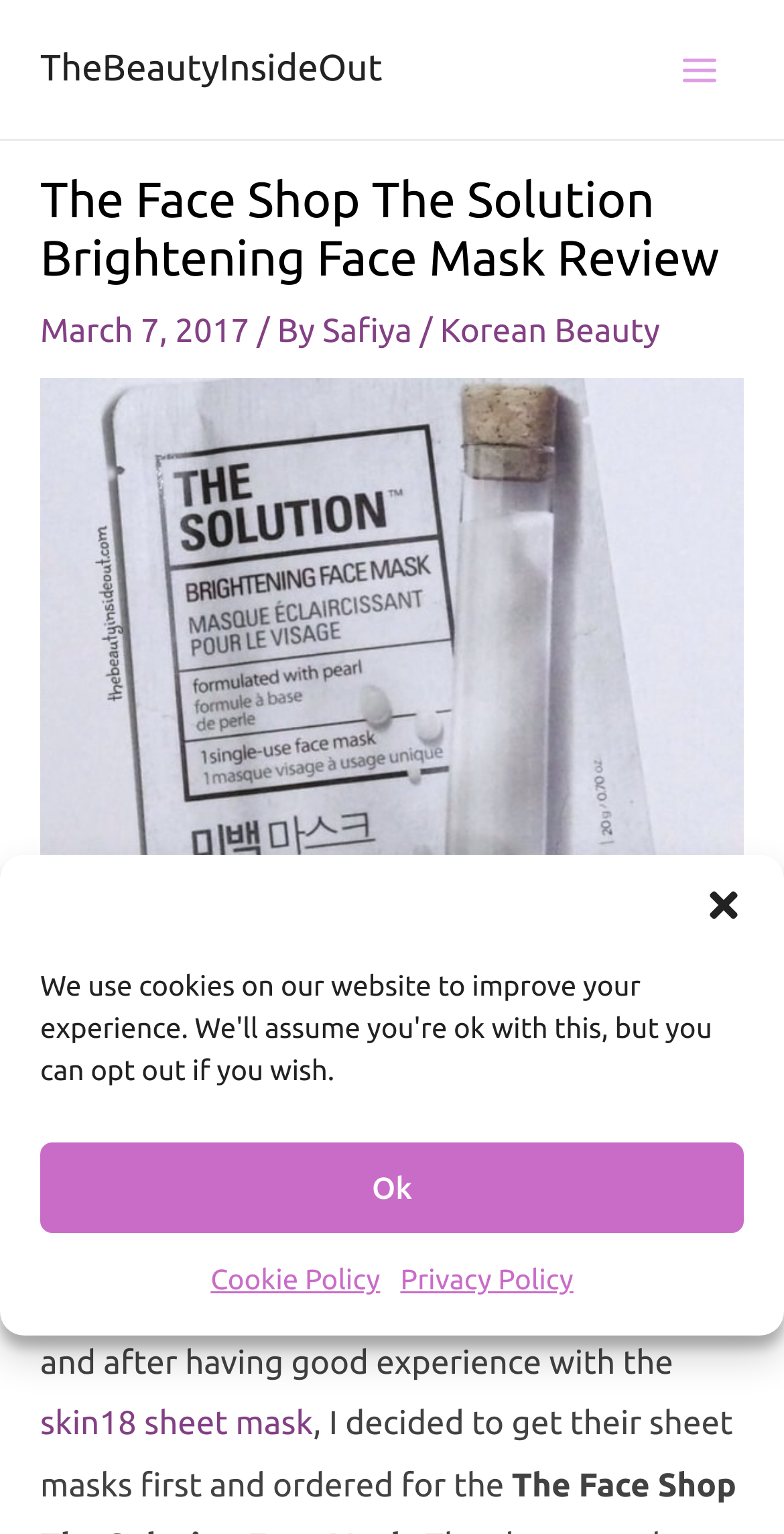Find the bounding box coordinates of the element to click in order to complete this instruction: "expand the main menu". The bounding box coordinates must be four float numbers between 0 and 1, denoted as [left, top, right, bottom].

[0.834, 0.016, 0.949, 0.074]